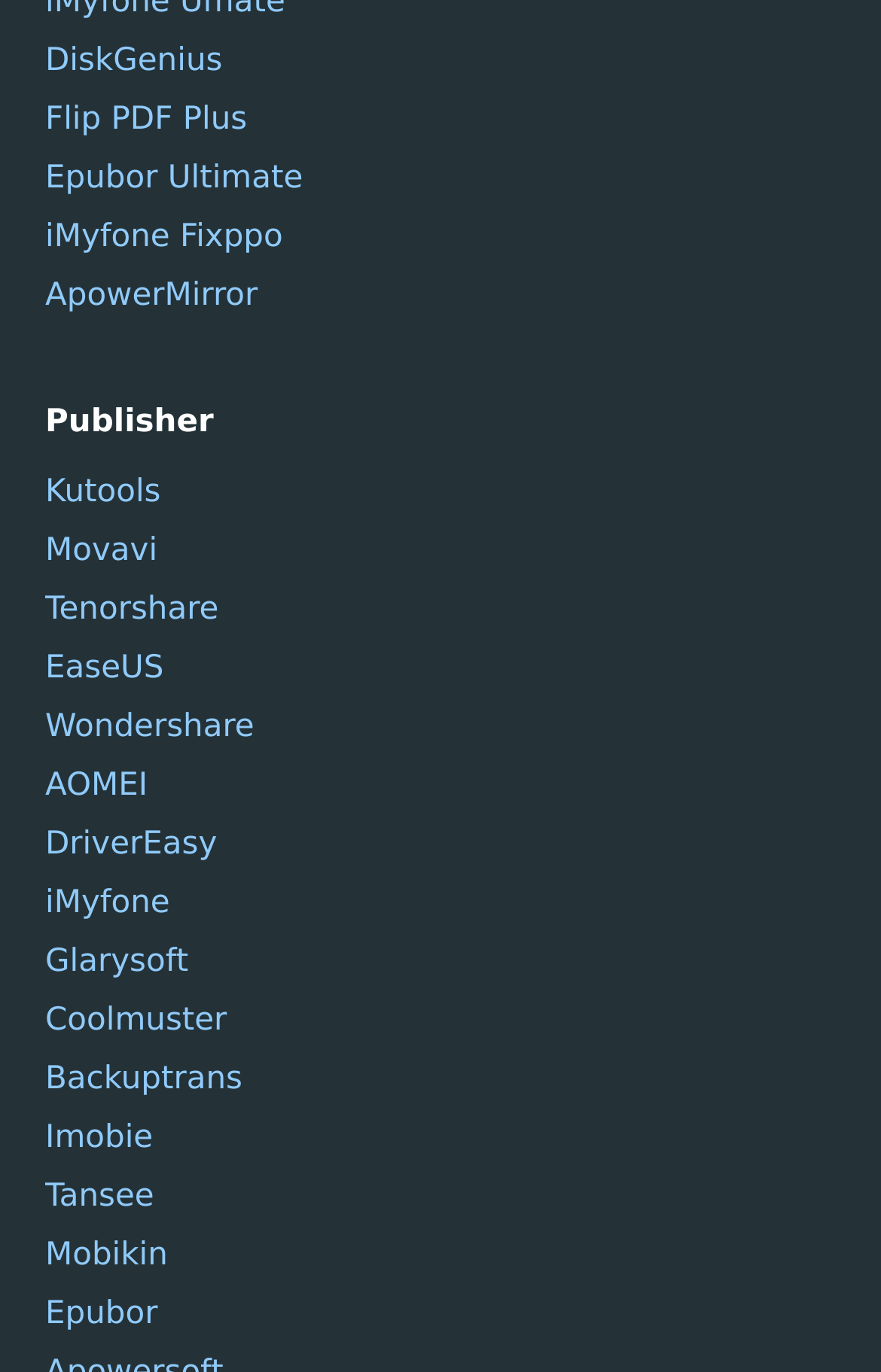Determine the bounding box coordinates of the clickable region to execute the instruction: "Learn about Epubor Ultimate". The coordinates should be four float numbers between 0 and 1, denoted as [left, top, right, bottom].

[0.051, 0.113, 0.949, 0.148]